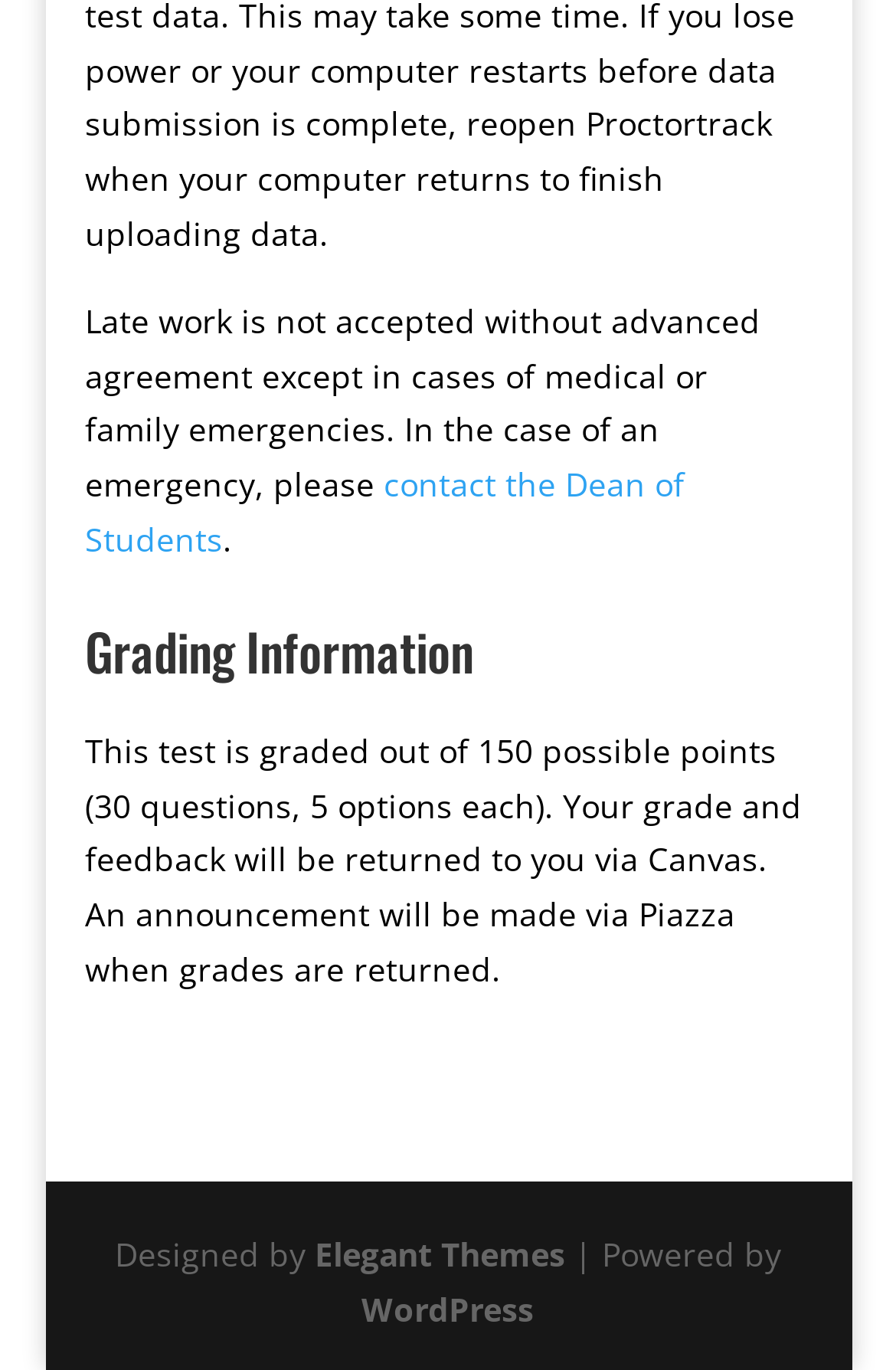Review the image closely and give a comprehensive answer to the question: How many options are there for each question in the test?

The webpage states that the test is graded out of 150 possible points, with 30 questions, and 5 options each. This implies that each question has 5 options.